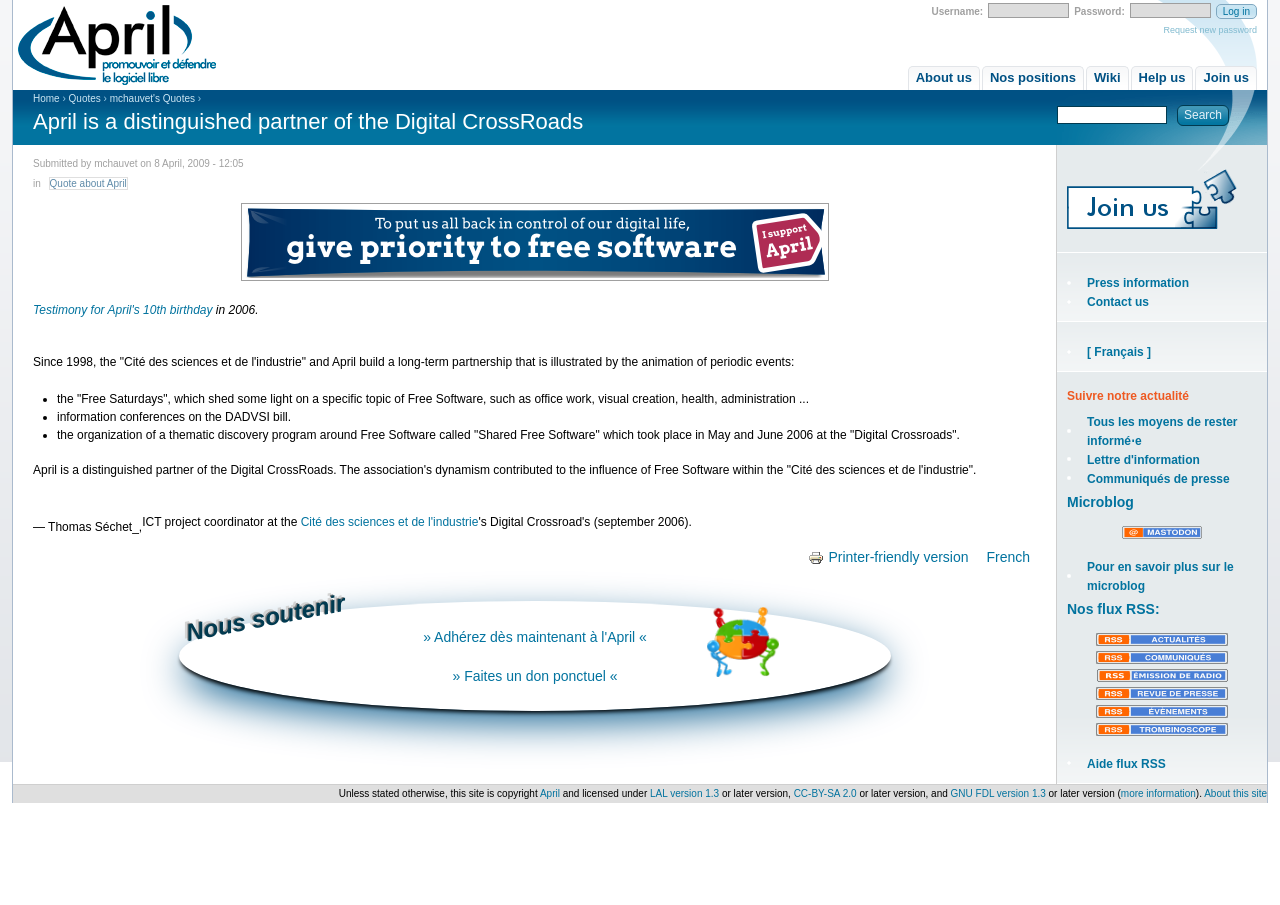Find the bounding box of the web element that fits this description: "Testimony for April's 10th birthday".

[0.026, 0.335, 0.166, 0.35]